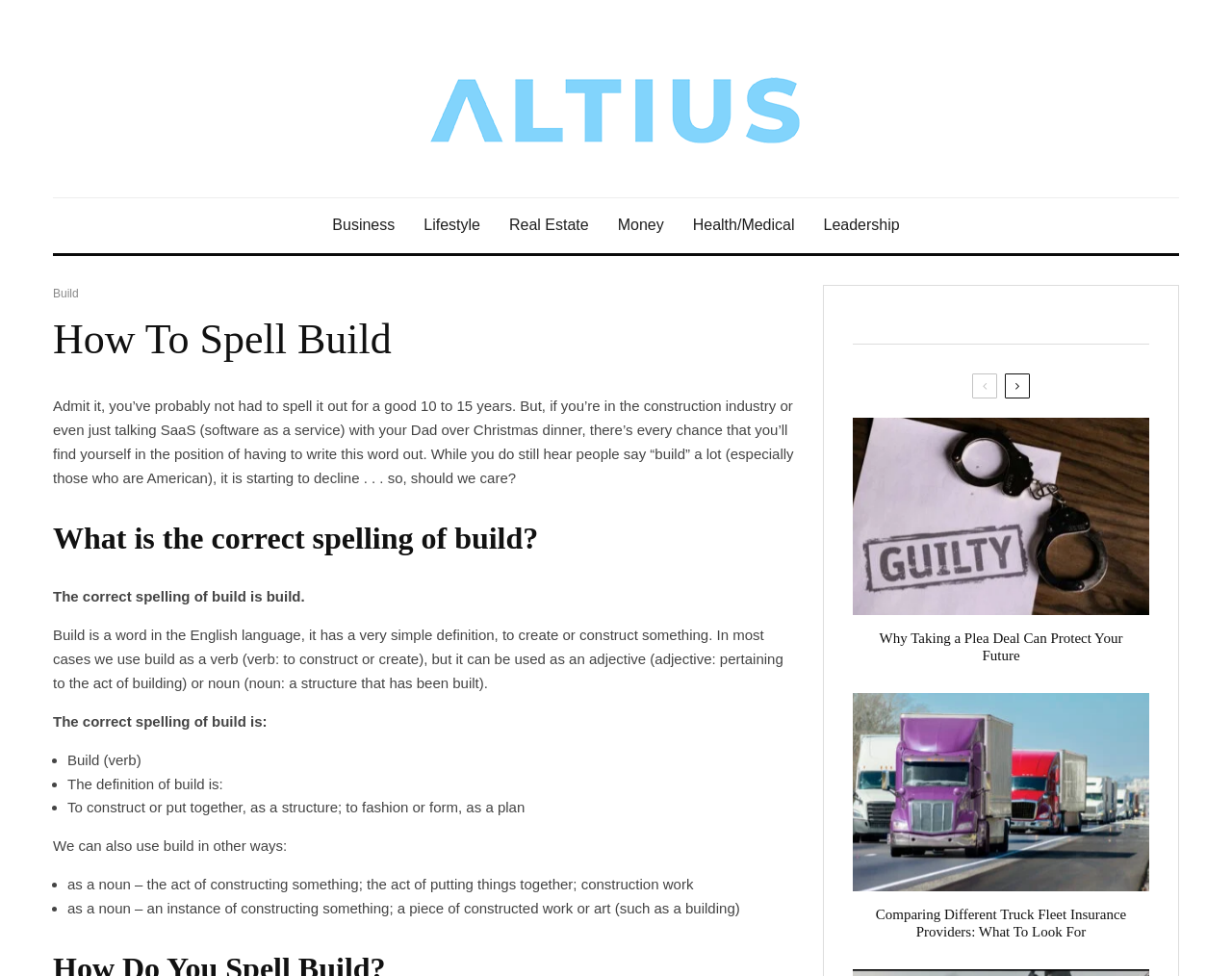What are the different ways to use the word build?
Give a detailed response to the question by analyzing the screenshot.

The article explains that the word build can be used in different ways, including as a verb, adjective, or noun. This is mentioned in the section where it explains the definition and usage of the word build.